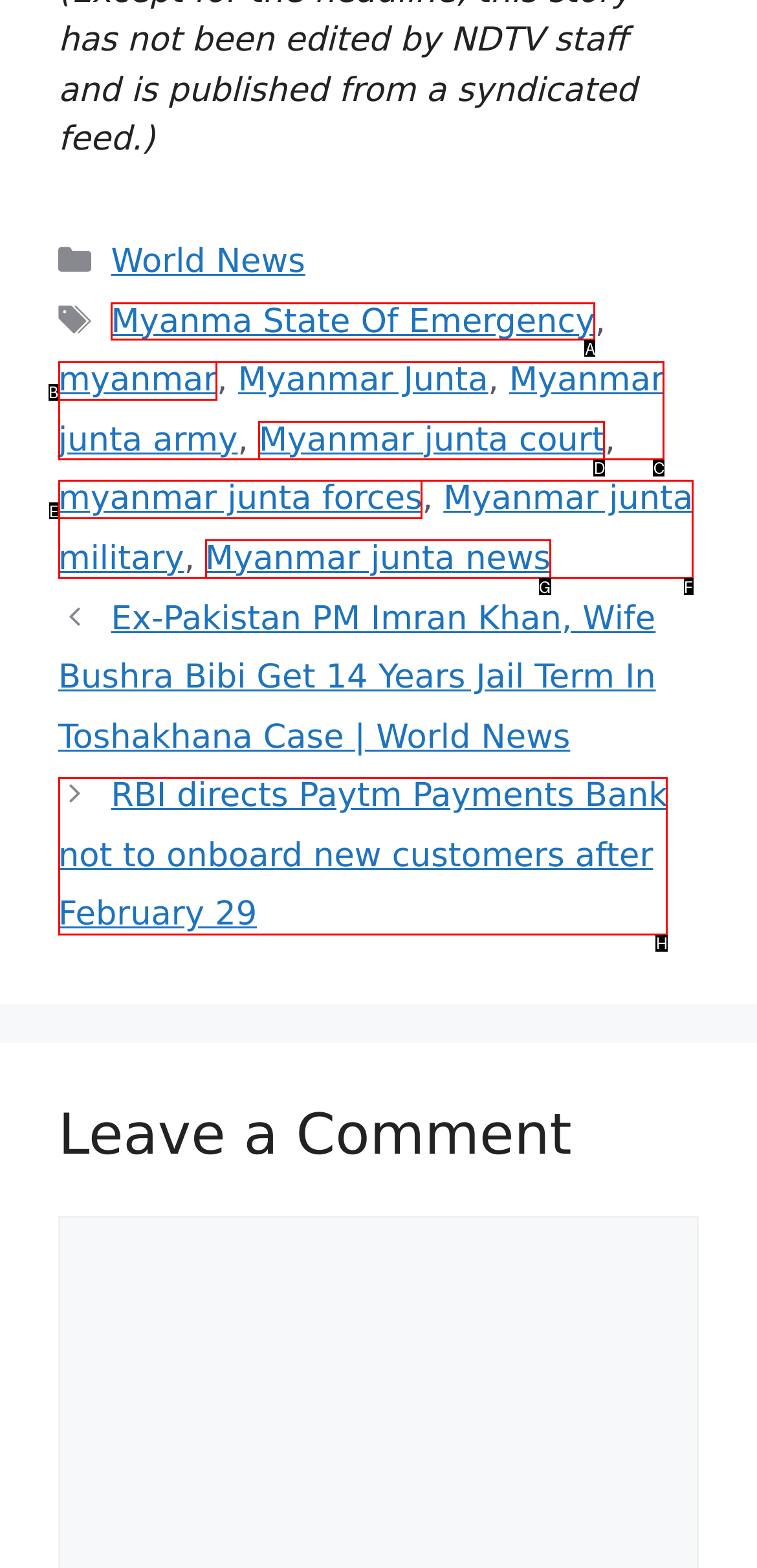Tell me the letter of the UI element I should click to accomplish the task: View the 'Myanmar State Of Emergency' tag based on the choices provided in the screenshot.

A